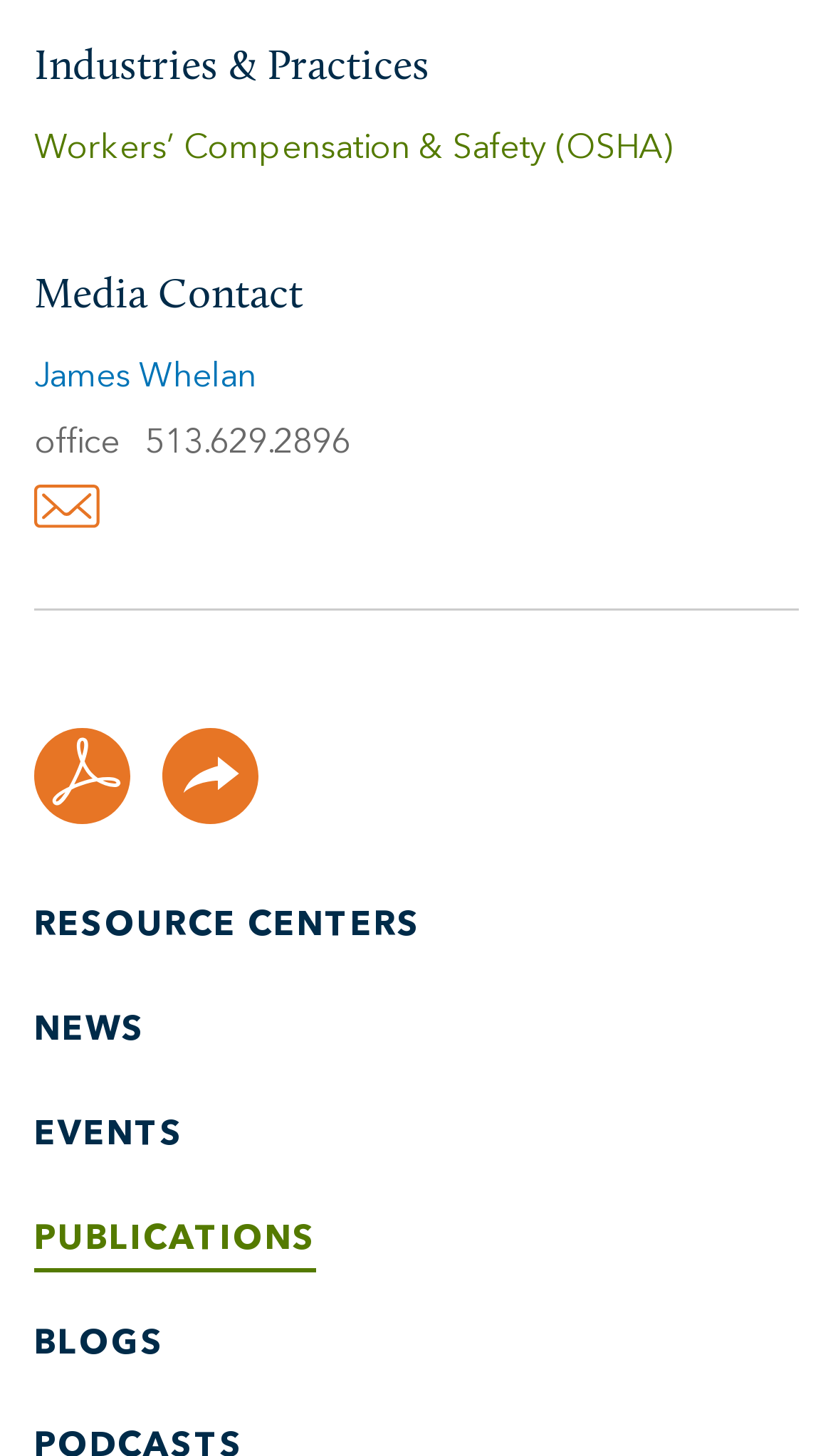Please identify the bounding box coordinates of the clickable area that will allow you to execute the instruction: "Download a PDF".

[0.041, 0.501, 0.156, 0.567]